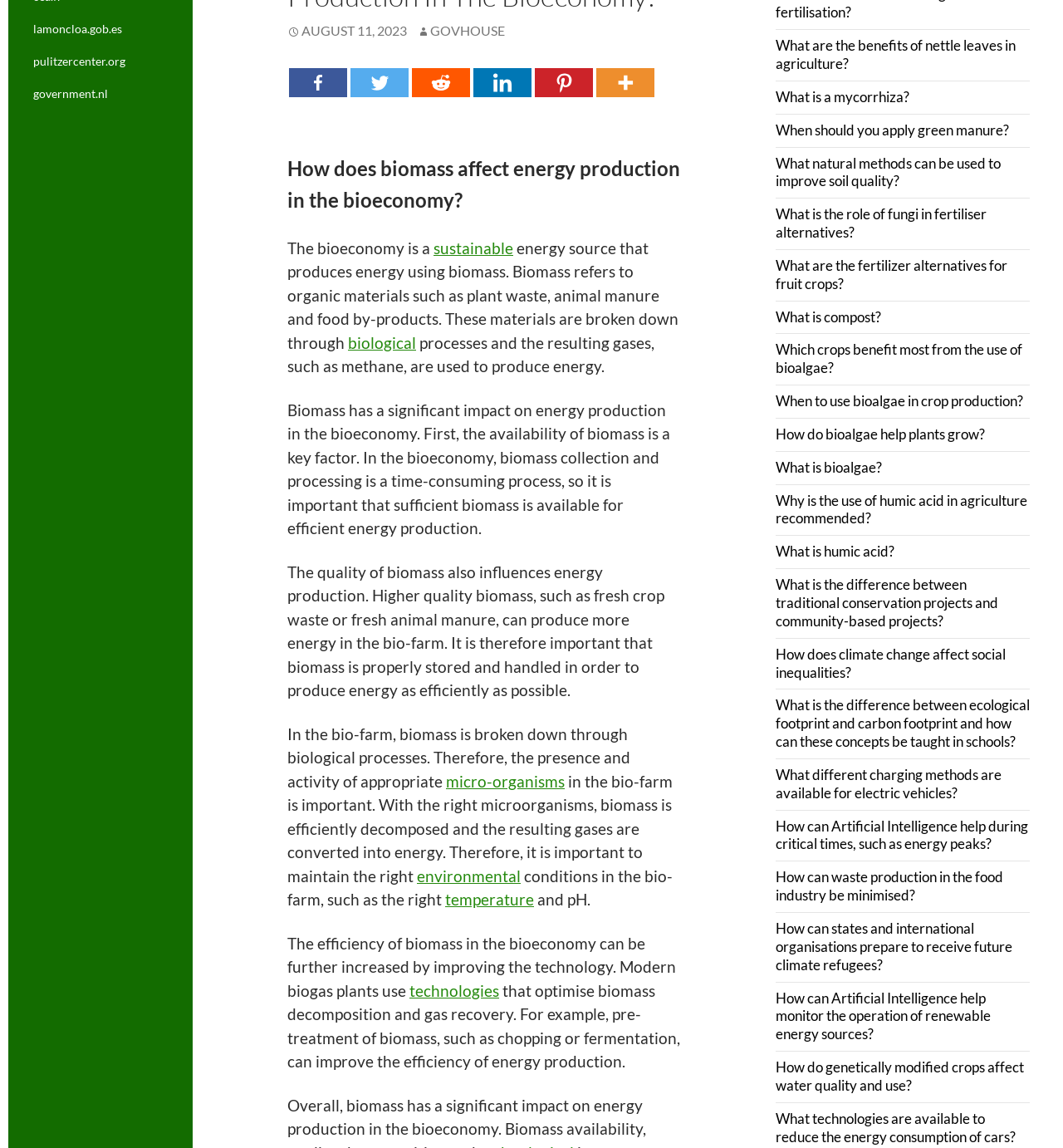Locate the bounding box coordinates of the UI element described by: "aria-label="Facebook" title="Facebook"". Provide the coordinates as four float numbers between 0 and 1, formatted as [left, top, right, bottom].

[0.272, 0.06, 0.327, 0.085]